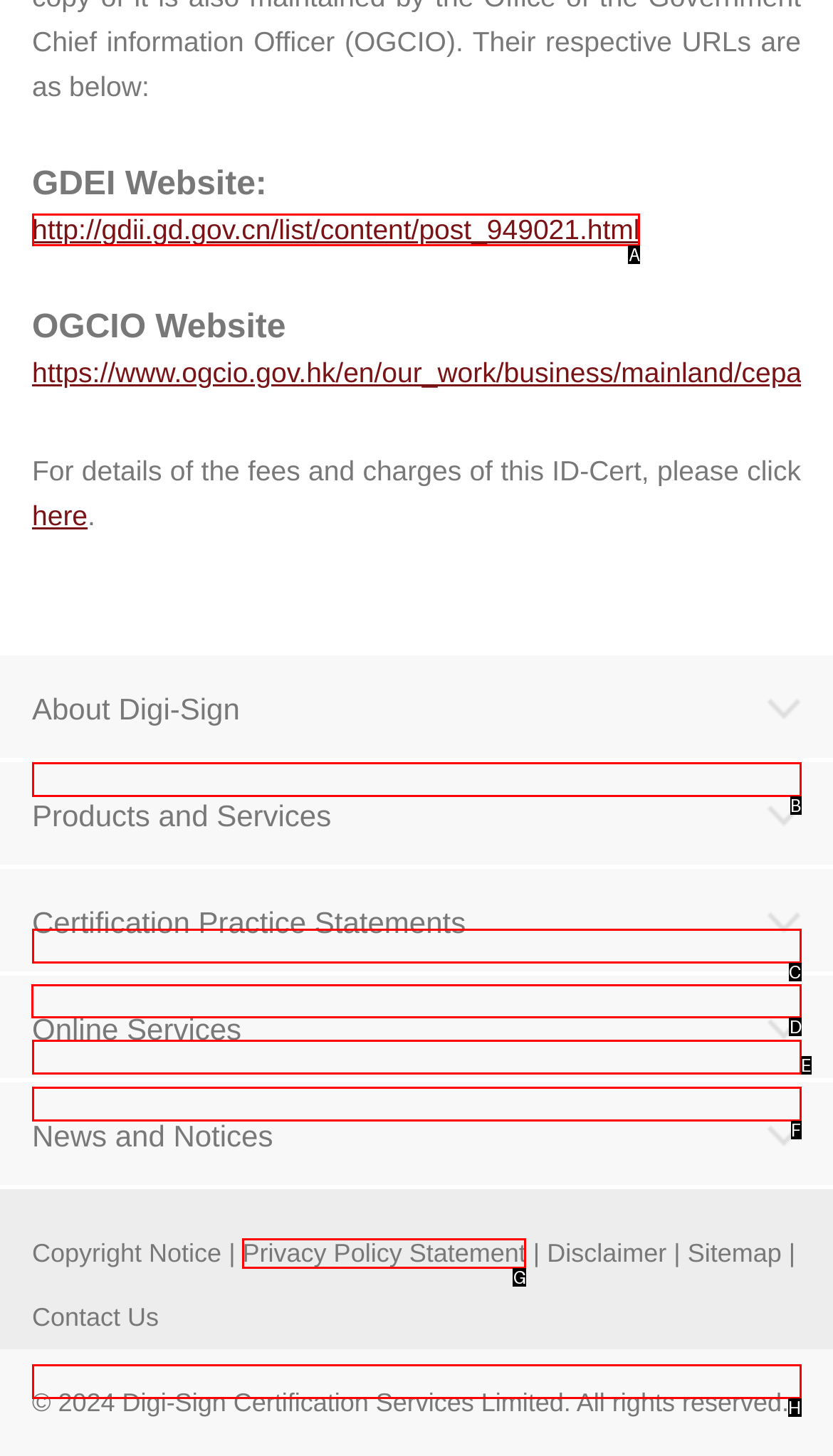Point out the HTML element I should click to achieve the following task: Check Recognition Status Provide the letter of the selected option from the choices.

D